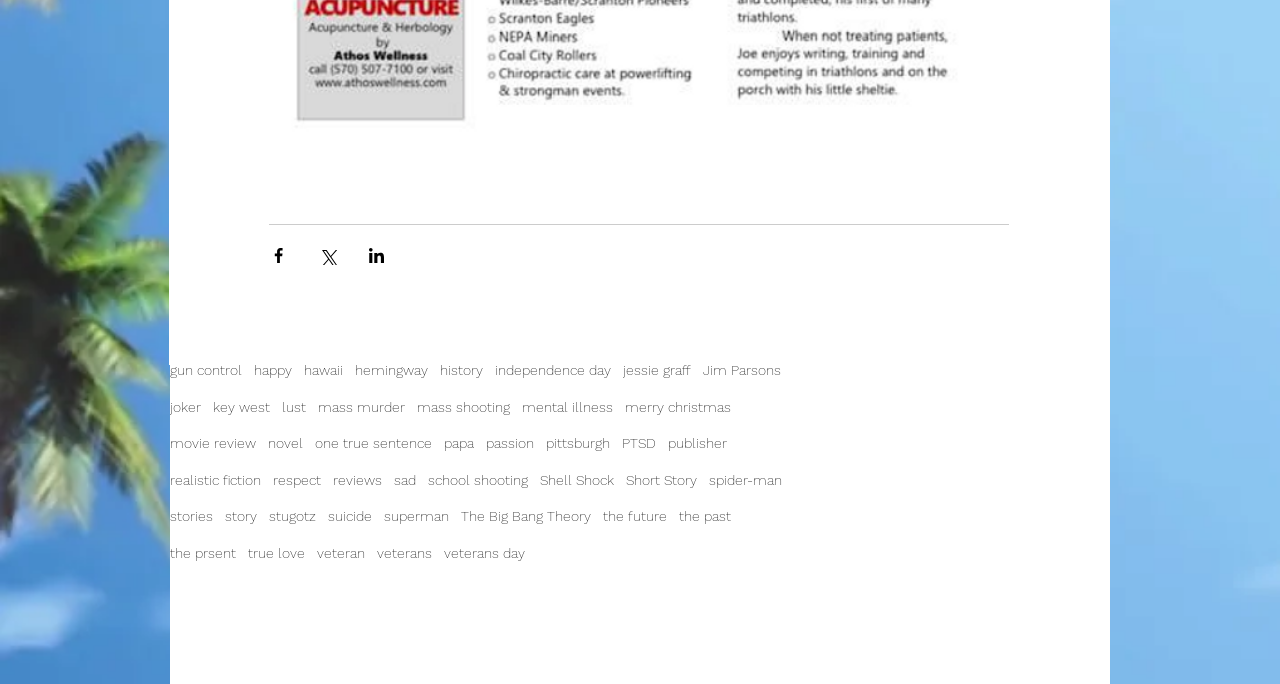Locate the bounding box coordinates of the element that needs to be clicked to carry out the instruction: "Click on the 'Tags' link". The coordinates should be given as four float numbers ranging from 0 to 1, i.e., [left, top, right, bottom].

[0.134, 0.256, 0.161, 0.287]